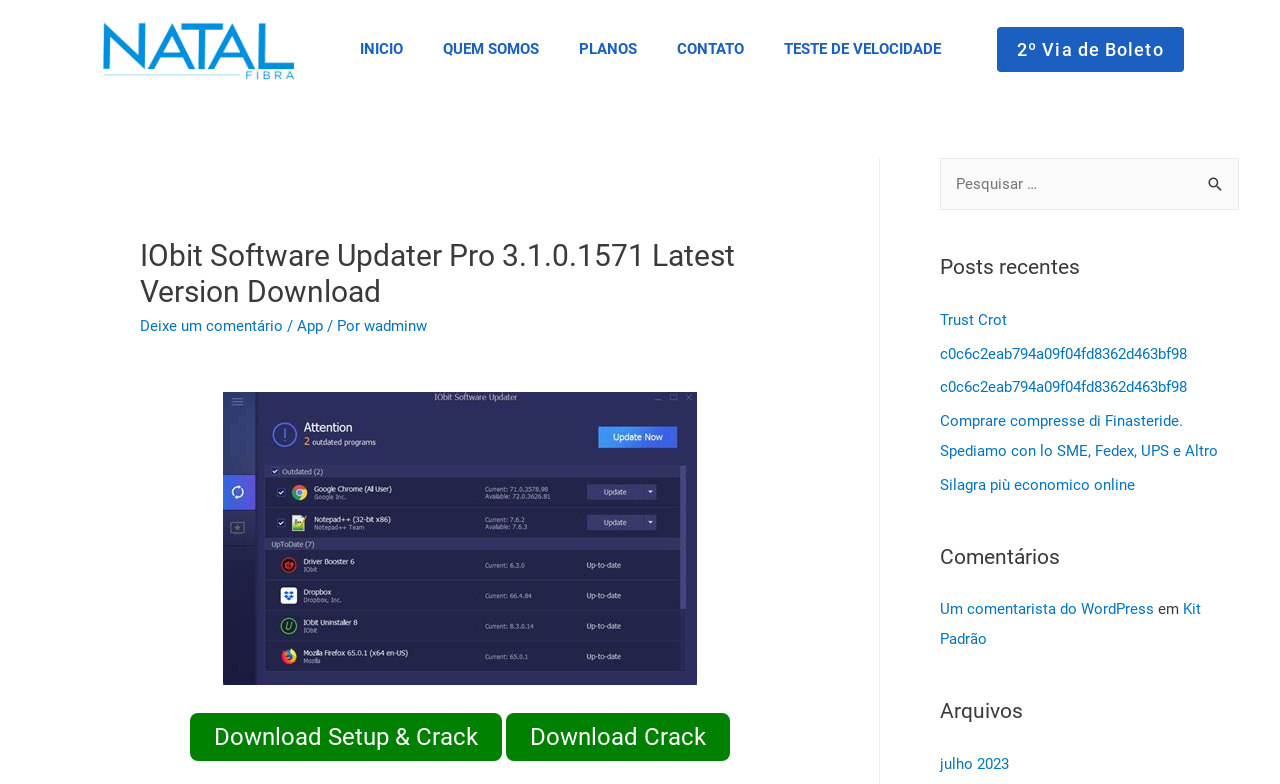How many navigation sections are there?
Please give a detailed and thorough answer to the question, covering all relevant points.

By analyzing the webpage structure, I found three navigation sections: 'Posts recentes', 'Comentários', and 'Arquivos'. These sections are denoted by headings and contain links to related content.